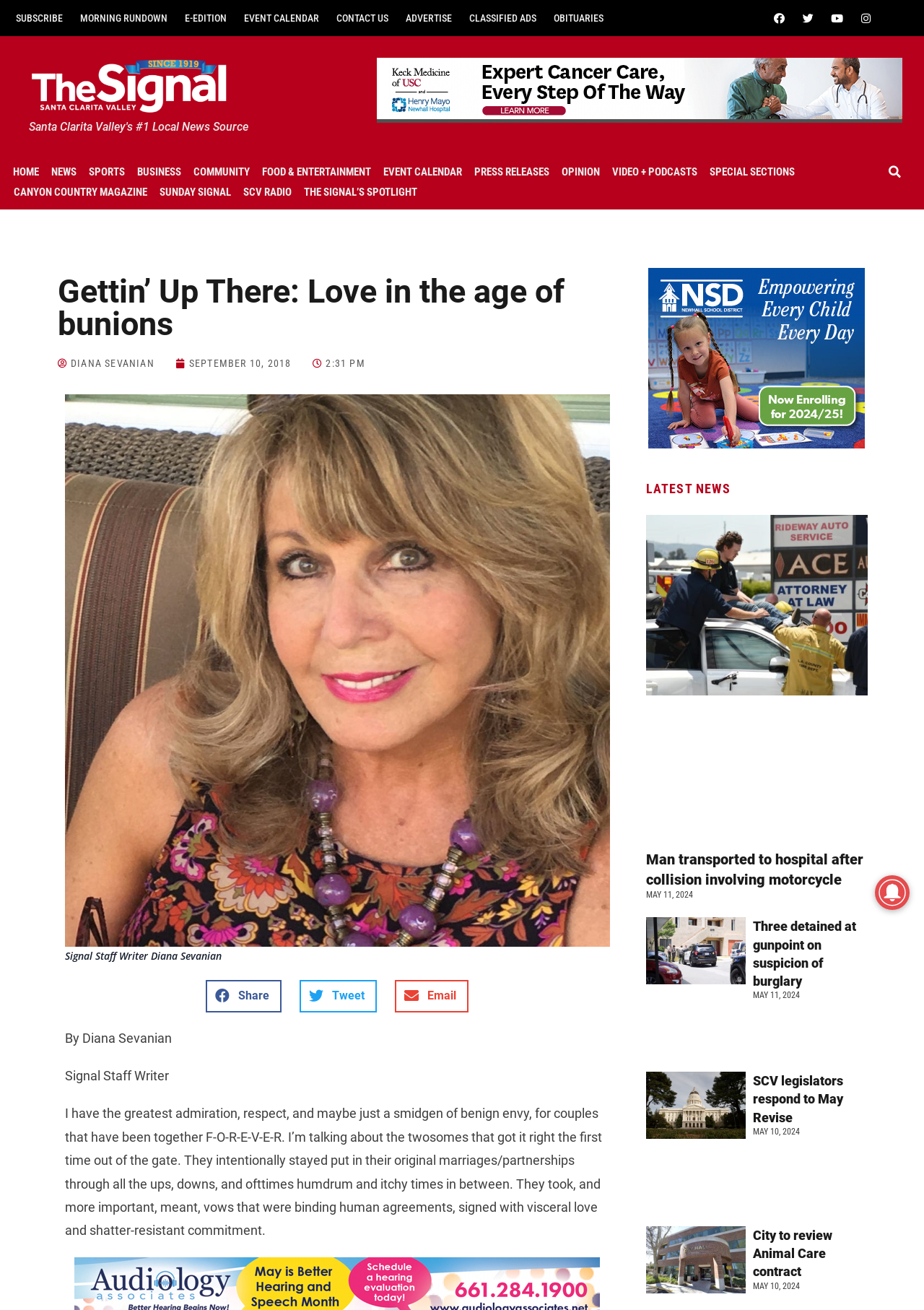What is the category of the article 'Man transported to hospital after collision involving motorcycle'
Please provide an in-depth and detailed response to the question.

I found the article 'Man transported to hospital after collision involving motorcycle' under the heading 'LATEST NEWS' section of the webpage.